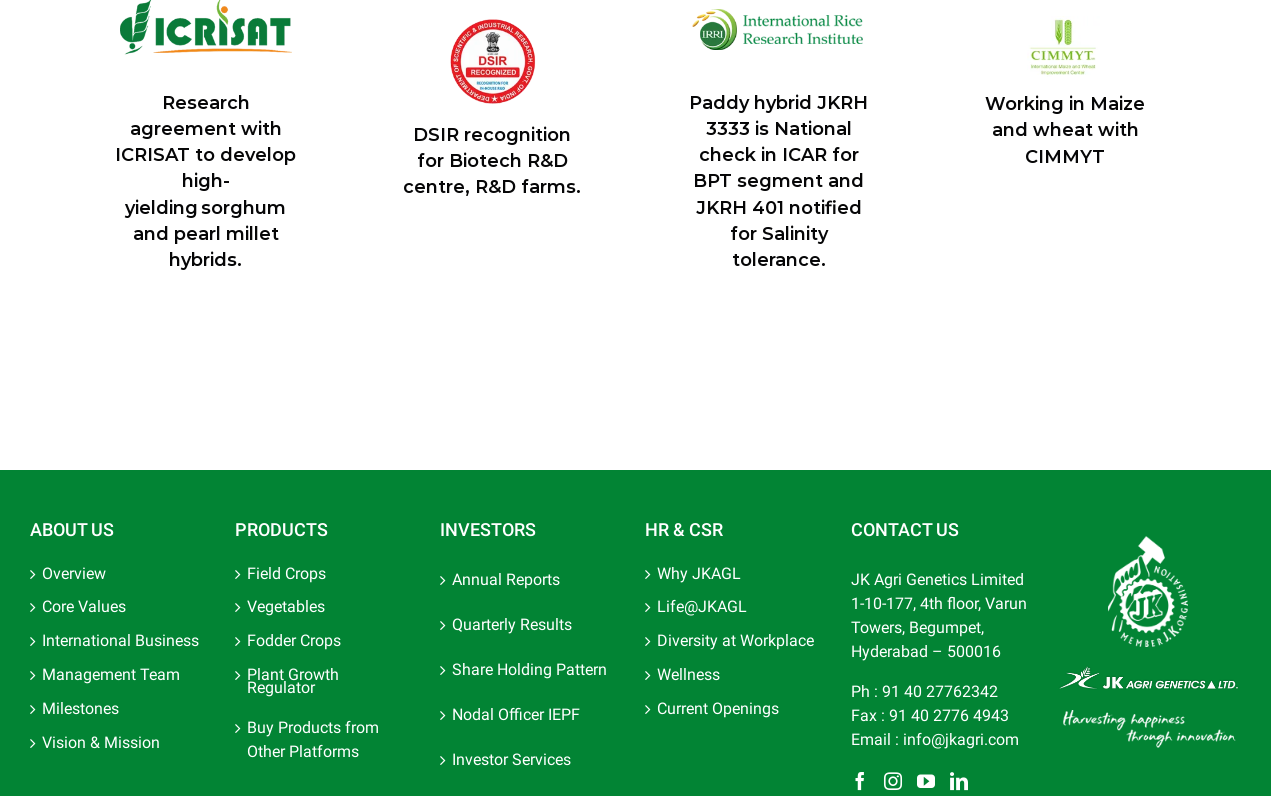Determine the bounding box coordinates of the section I need to click to execute the following instruction: "Check Annual Reports". Provide the coordinates as four float numbers between 0 and 1, i.e., [left, top, right, bottom].

[0.353, 0.713, 0.481, 0.743]